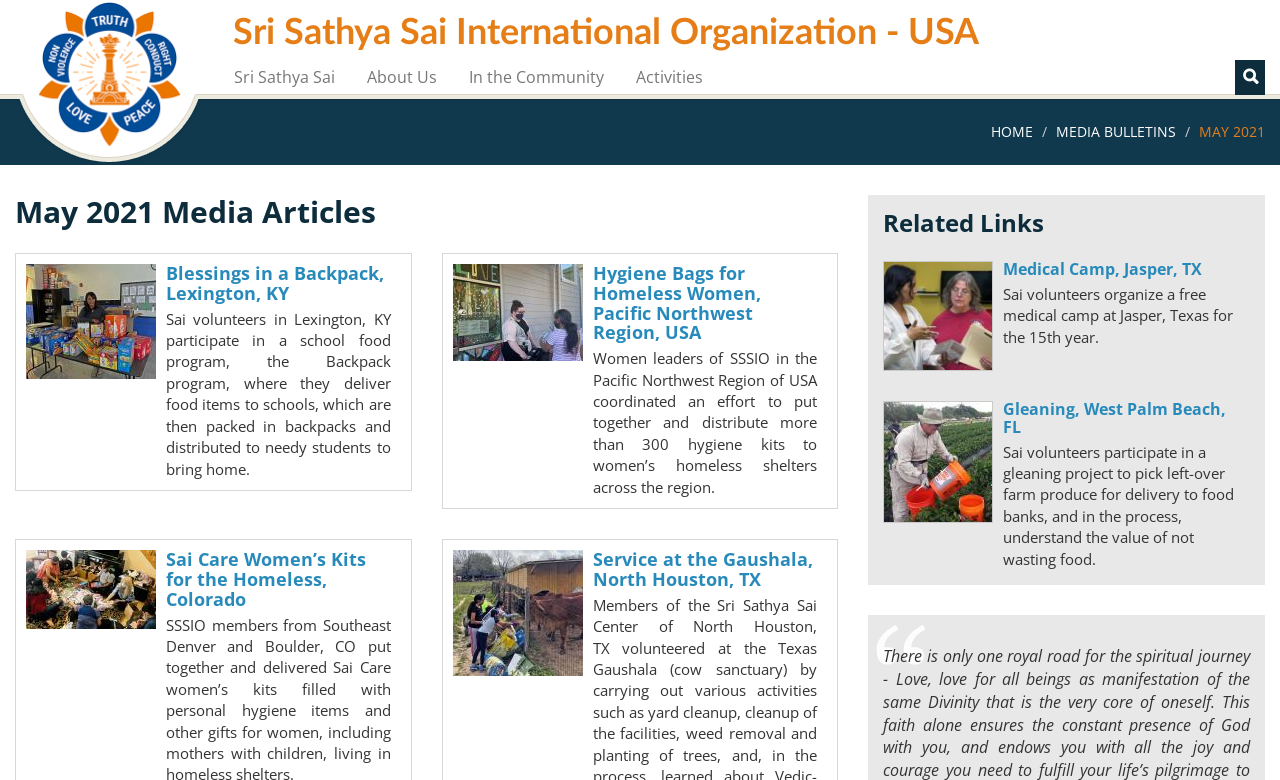Please identify the bounding box coordinates of the clickable area that will fulfill the following instruction: "Search for something". The coordinates should be in the format of four float numbers between 0 and 1, i.e., [left, top, right, bottom].

None